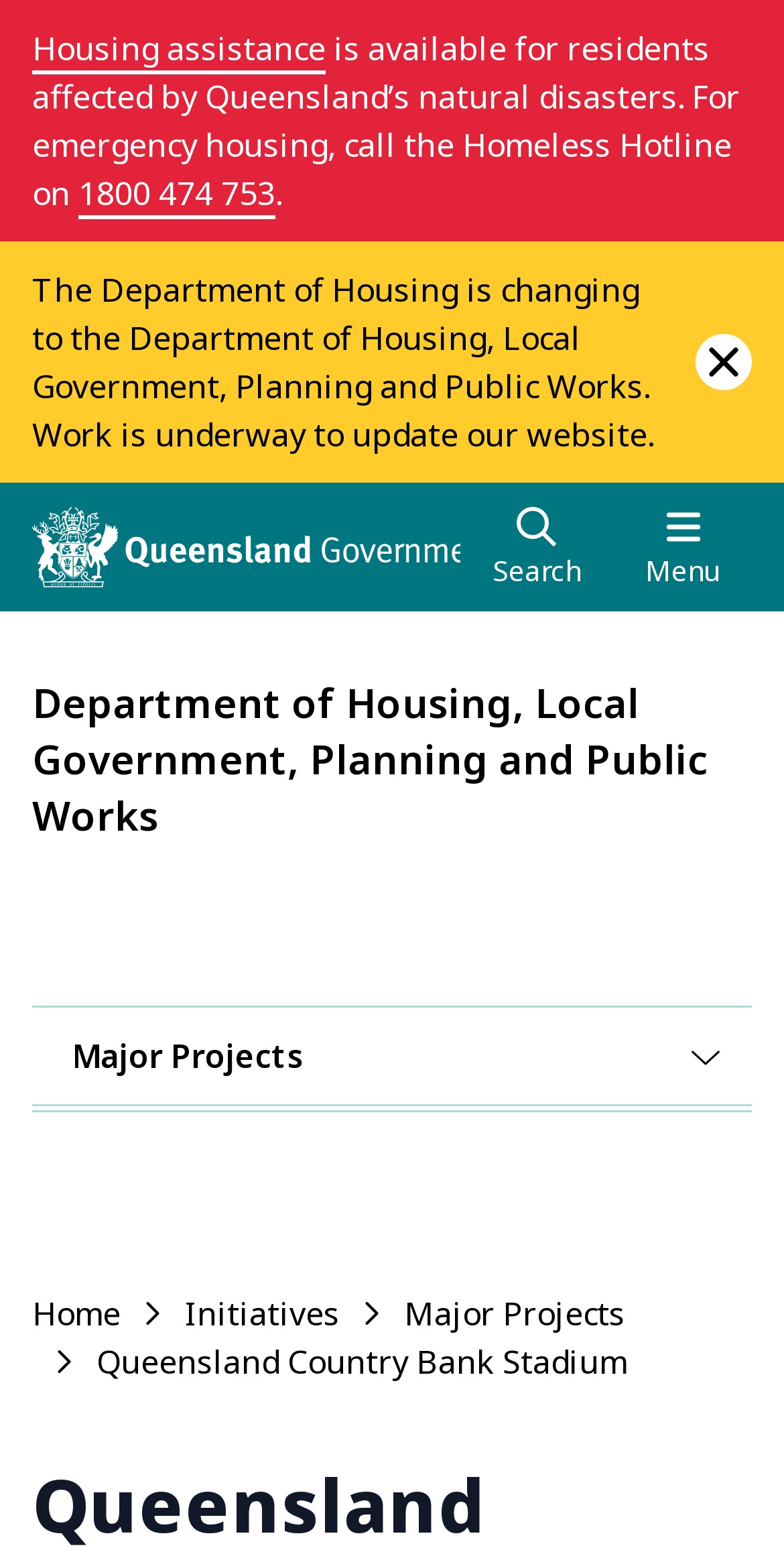Specify the bounding box coordinates for the region that must be clicked to perform the given instruction: "click on Housing assistance".

[0.041, 0.017, 0.415, 0.046]